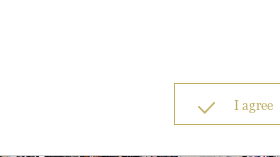Provide a rich and detailed narrative of the image.

The image depicts a button with the text "I agree," indicating user consent. This button is prominently featured within a broader context of a privacy notice. The surrounding text likely informs users about the site's cookie usage, revised privacy policy, and terms of use, creating a straightforward interface for users to acknowledge their acceptance. This design element is essential for websites that prioritize compliance with privacy regulations while ensuring users are informed and engaged in their browsing experience.